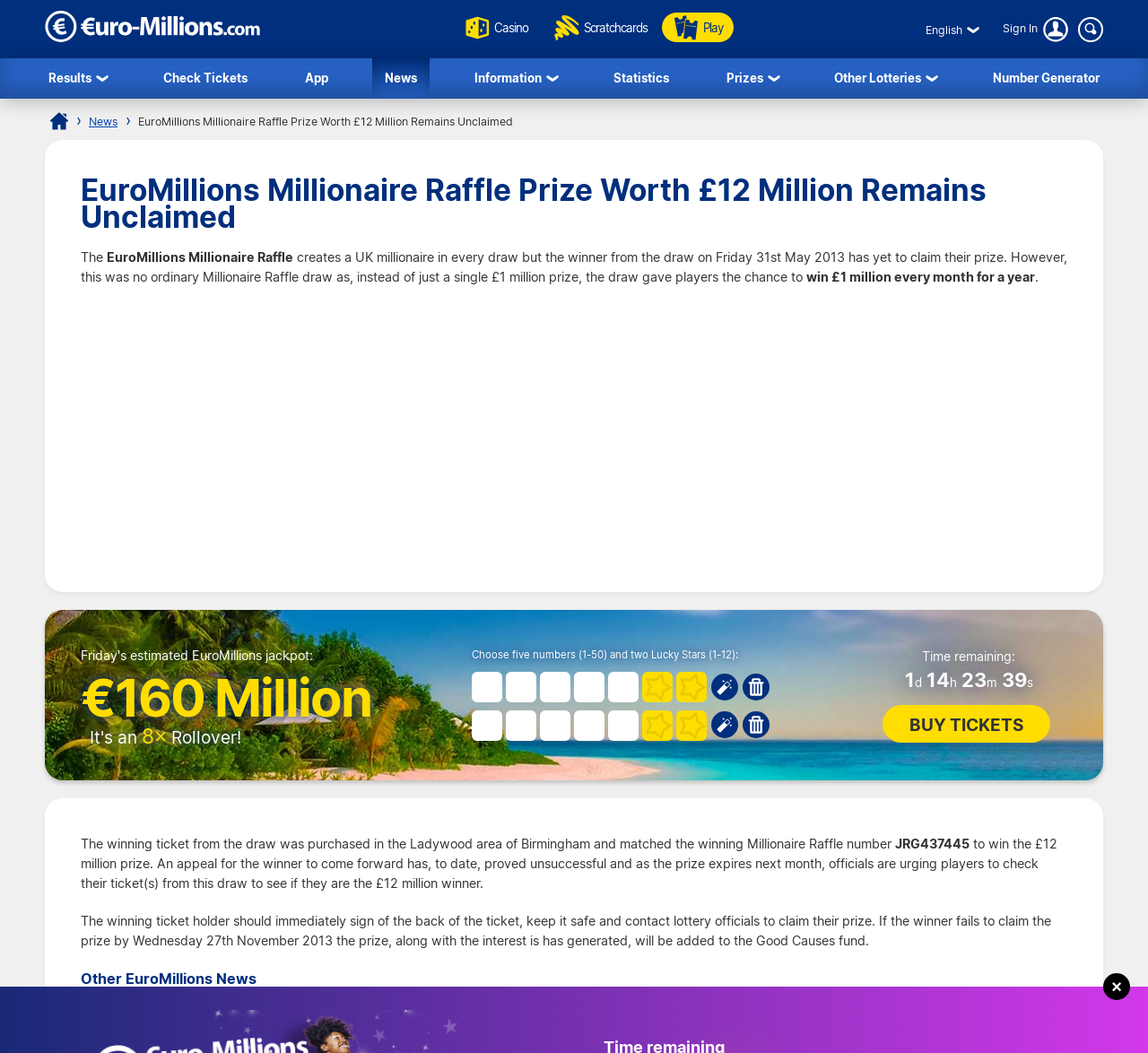Please specify the bounding box coordinates of the element that should be clicked to execute the given instruction: 'Search for something'. Ensure the coordinates are four float numbers between 0 and 1, expressed as [left, top, right, bottom].

[0.939, 0.016, 0.961, 0.04]